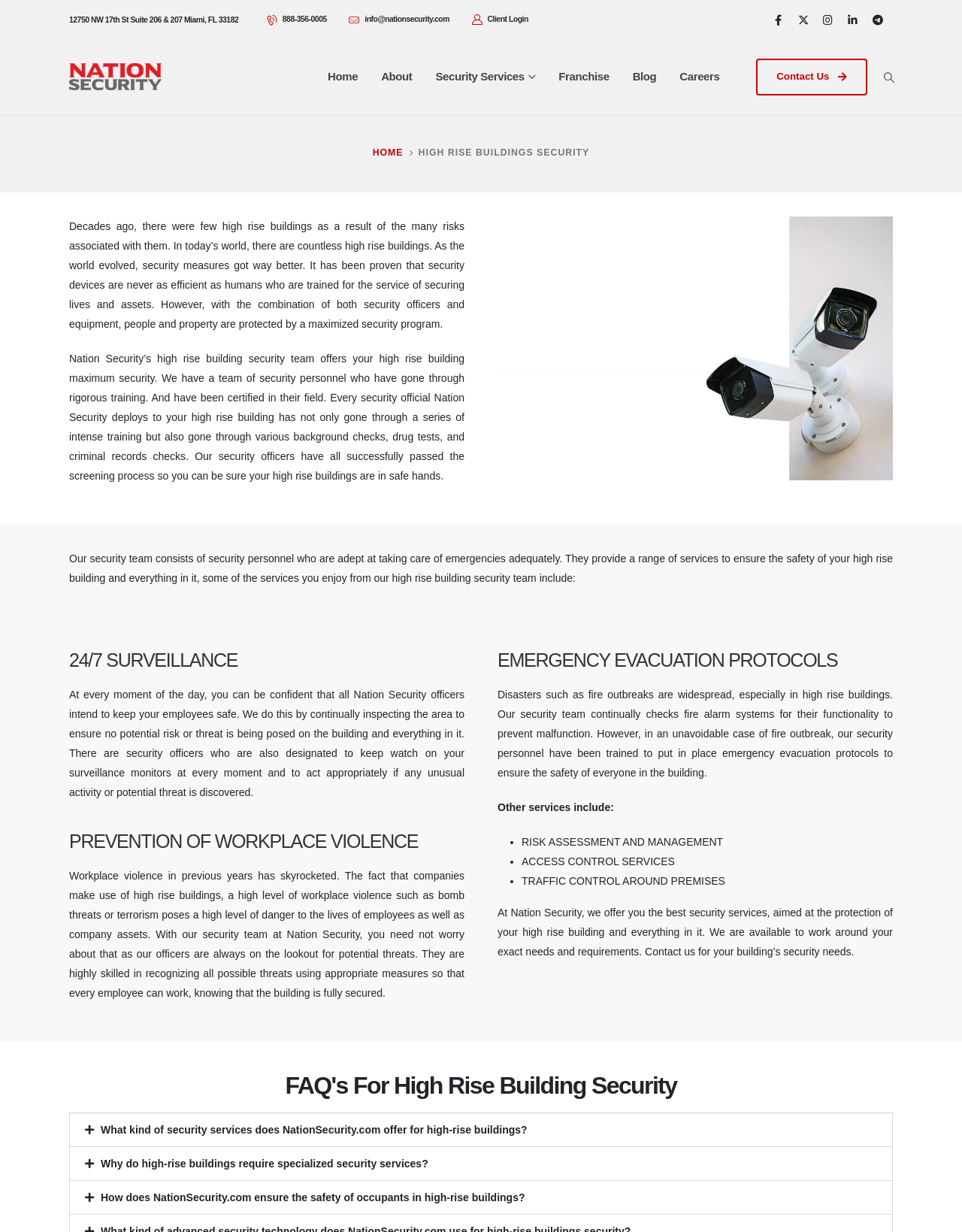Respond with a single word or phrase to the following question:
What services does Nation Security offer for high-rise buildings?

24/7 SURVEILLANCE, PREVENTION OF WORKPLACE VIOLENCE, etc.